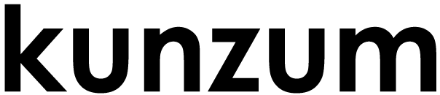Elaborate on the various elements present in the image.

The image features the word "Kunzum" in bold, stylized lettering. It serves as a visual element associated with the title of the article "Climate Change Reading List: Books To Help You Understand How Earth Is Changing." The image appears prominently on the webpage, which aims to highlight essential reading materials about climate change, reflecting the urgent discourse on this global issue. Accompanying the image is text that encourages readers to engage with the topic further, aligning with the site's mission to inform and educate the audience about pressing environmental challenges. The image is acknowledged as being sourced from Pexels, indicating its high quality and relevance to the content.